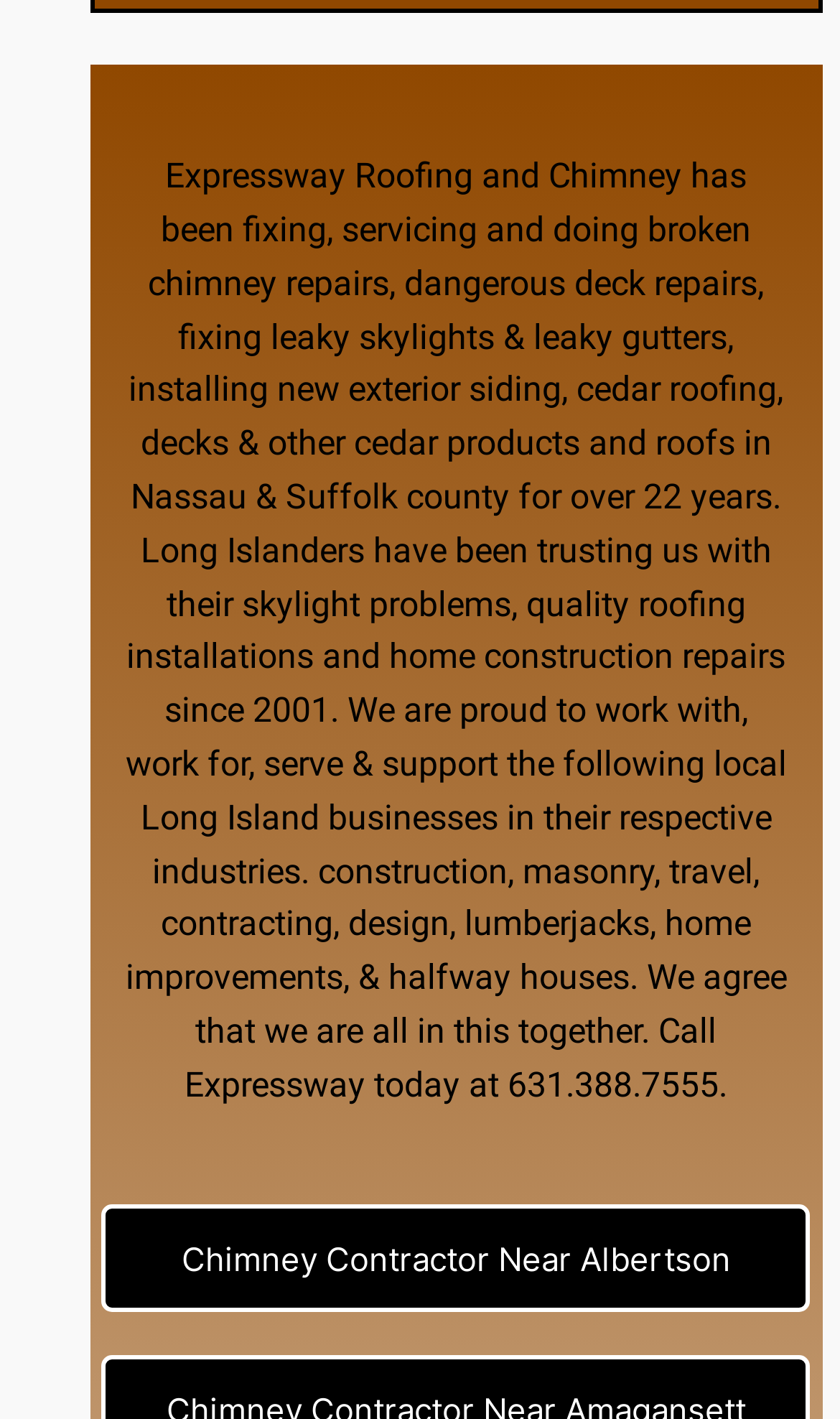What type of services does Expressway Roofing and Chimney offer?
Examine the image and give a concise answer in one word or a short phrase.

Roofing and chimney services